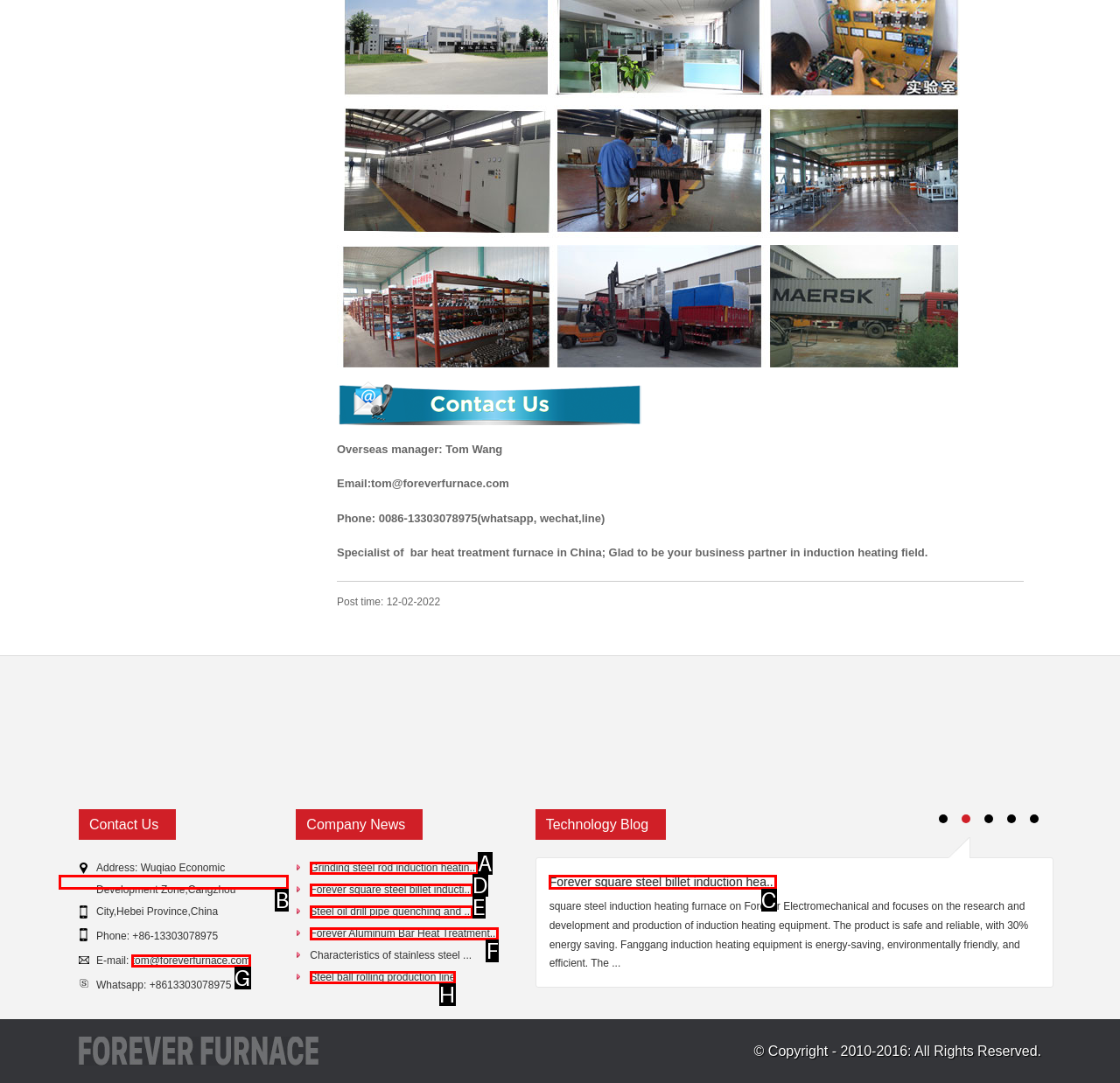Indicate which lettered UI element to click to fulfill the following task: Learn about Forever square steel billet induction heating
Provide the letter of the correct option.

C